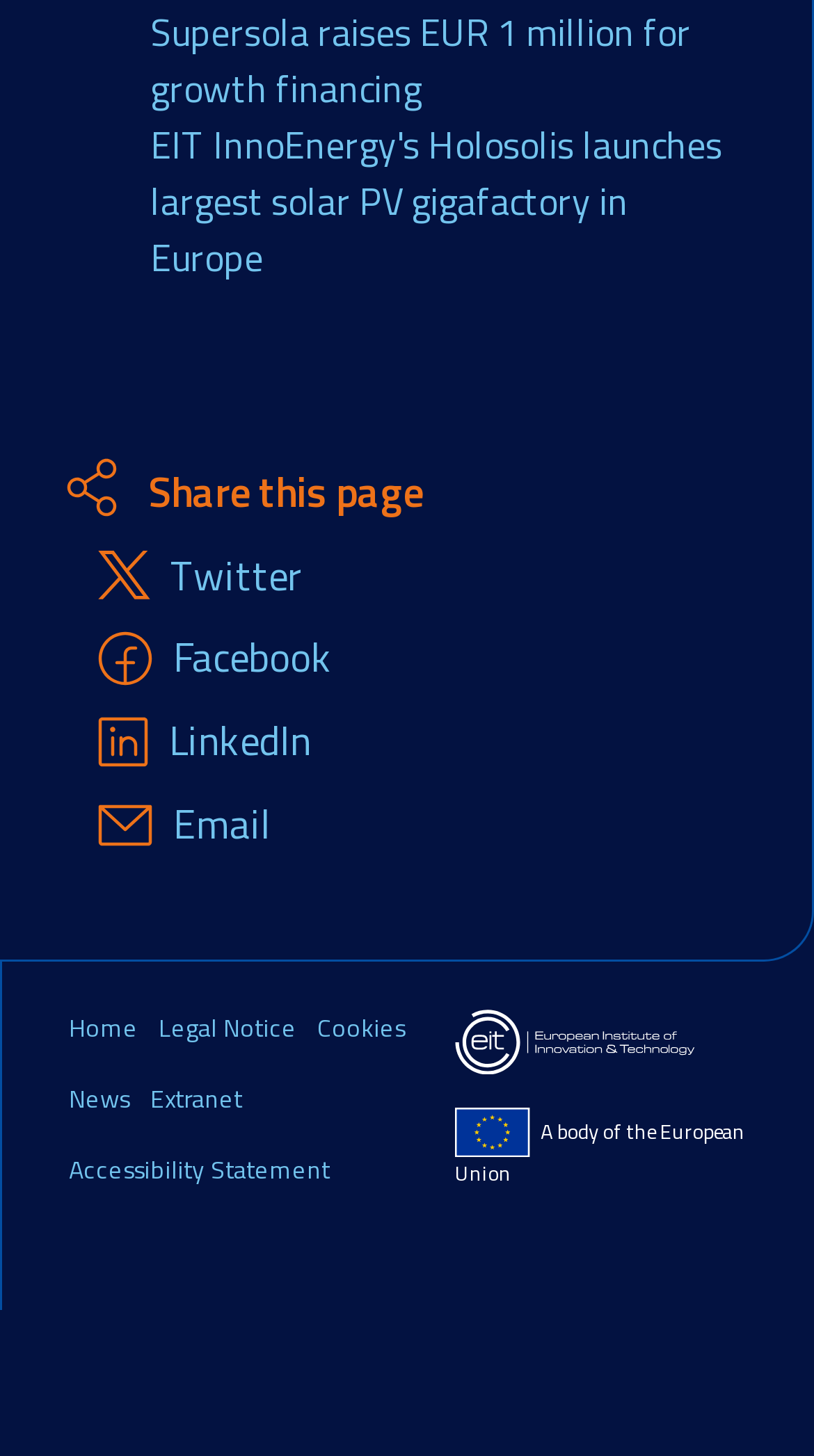Identify the bounding box coordinates of the clickable region to carry out the given instruction: "Visit Twitter".

[0.21, 0.373, 0.371, 0.415]